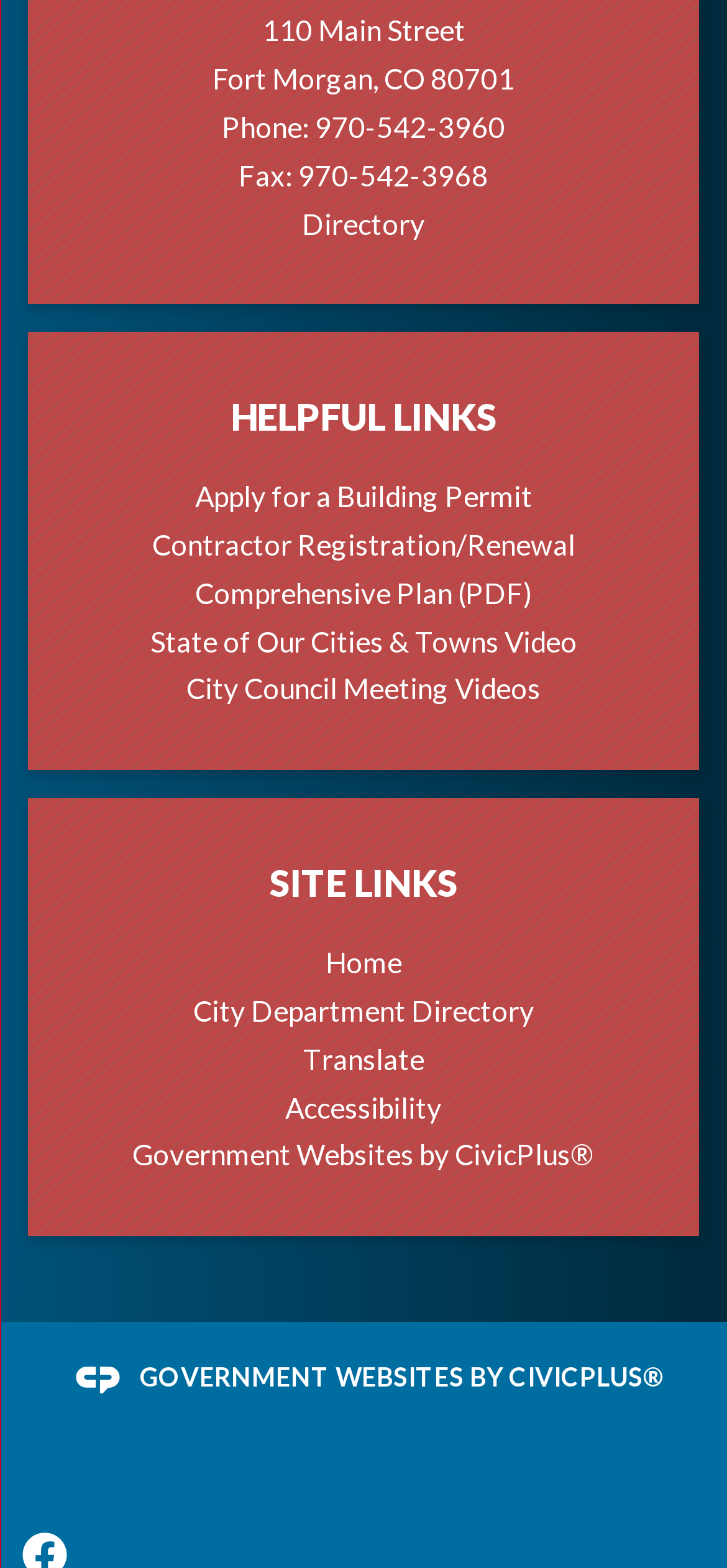Locate the bounding box coordinates of the area that needs to be clicked to fulfill the following instruction: "Translate the page". The coordinates should be in the format of four float numbers between 0 and 1, namely [left, top, right, bottom].

[0.417, 0.664, 0.583, 0.686]